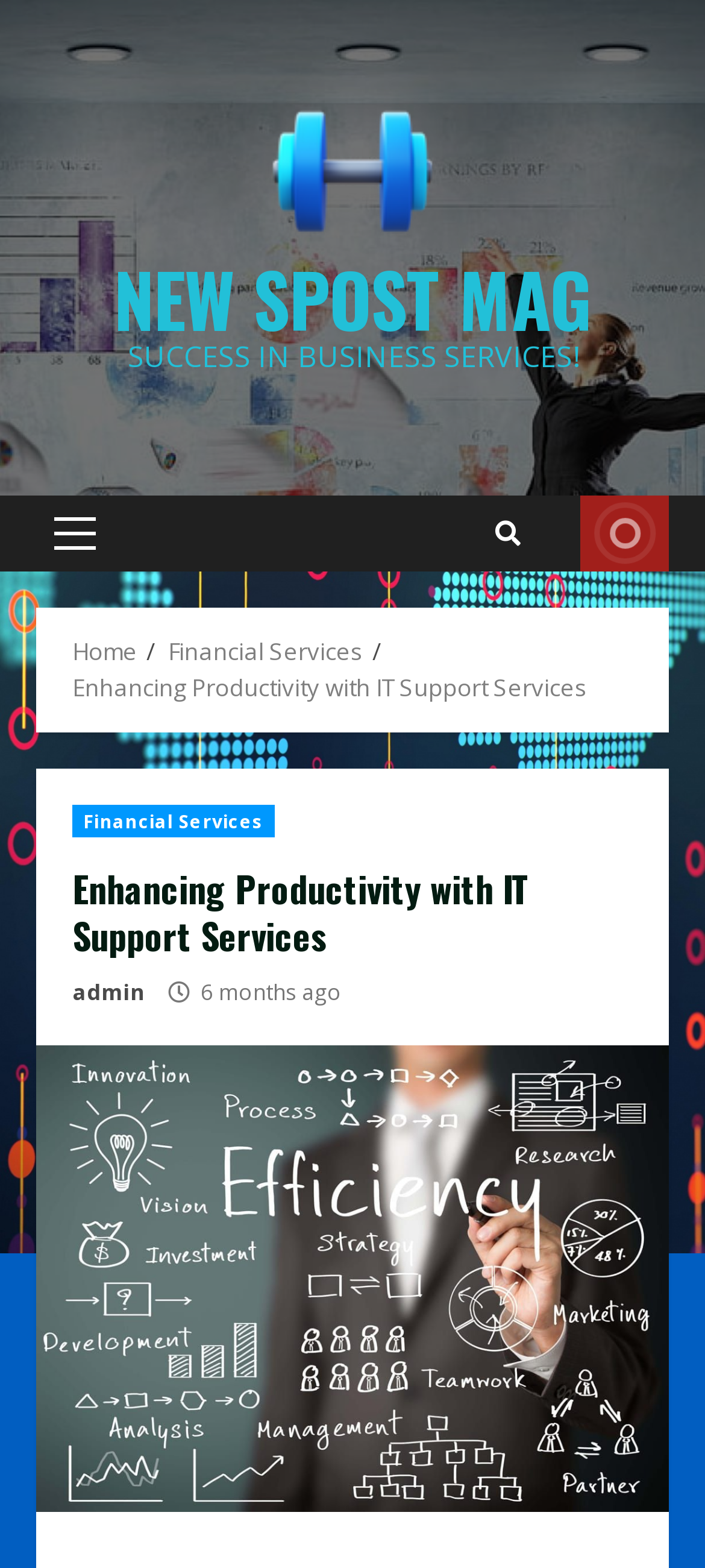Find the bounding box coordinates of the clickable element required to execute the following instruction: "go to Home". Provide the coordinates as four float numbers between 0 and 1, i.e., [left, top, right, bottom].

[0.103, 0.405, 0.195, 0.426]